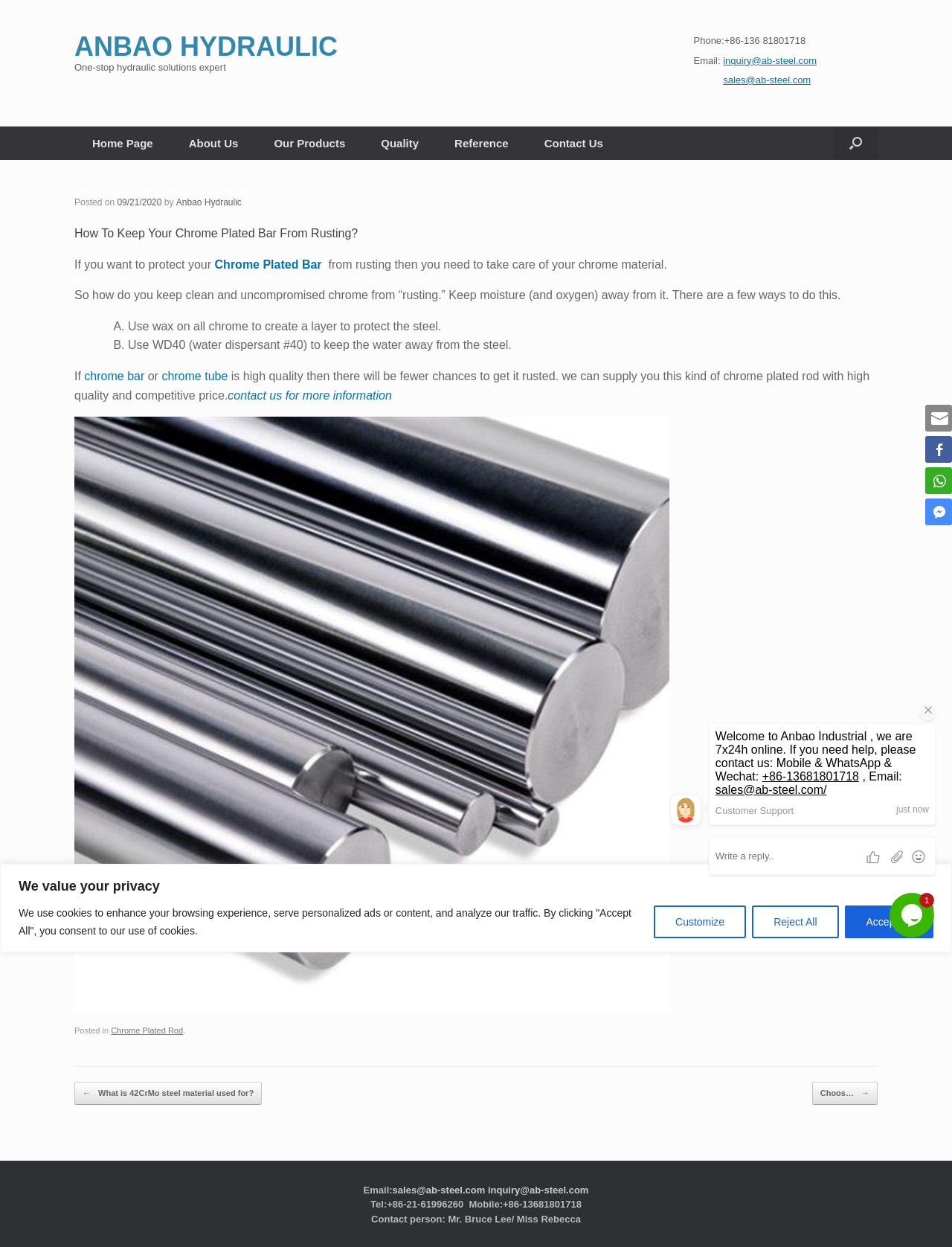Determine the bounding box coordinates of the clickable region to follow the instruction: "Learn more about Chrome Plated Rod".

[0.117, 0.823, 0.192, 0.83]